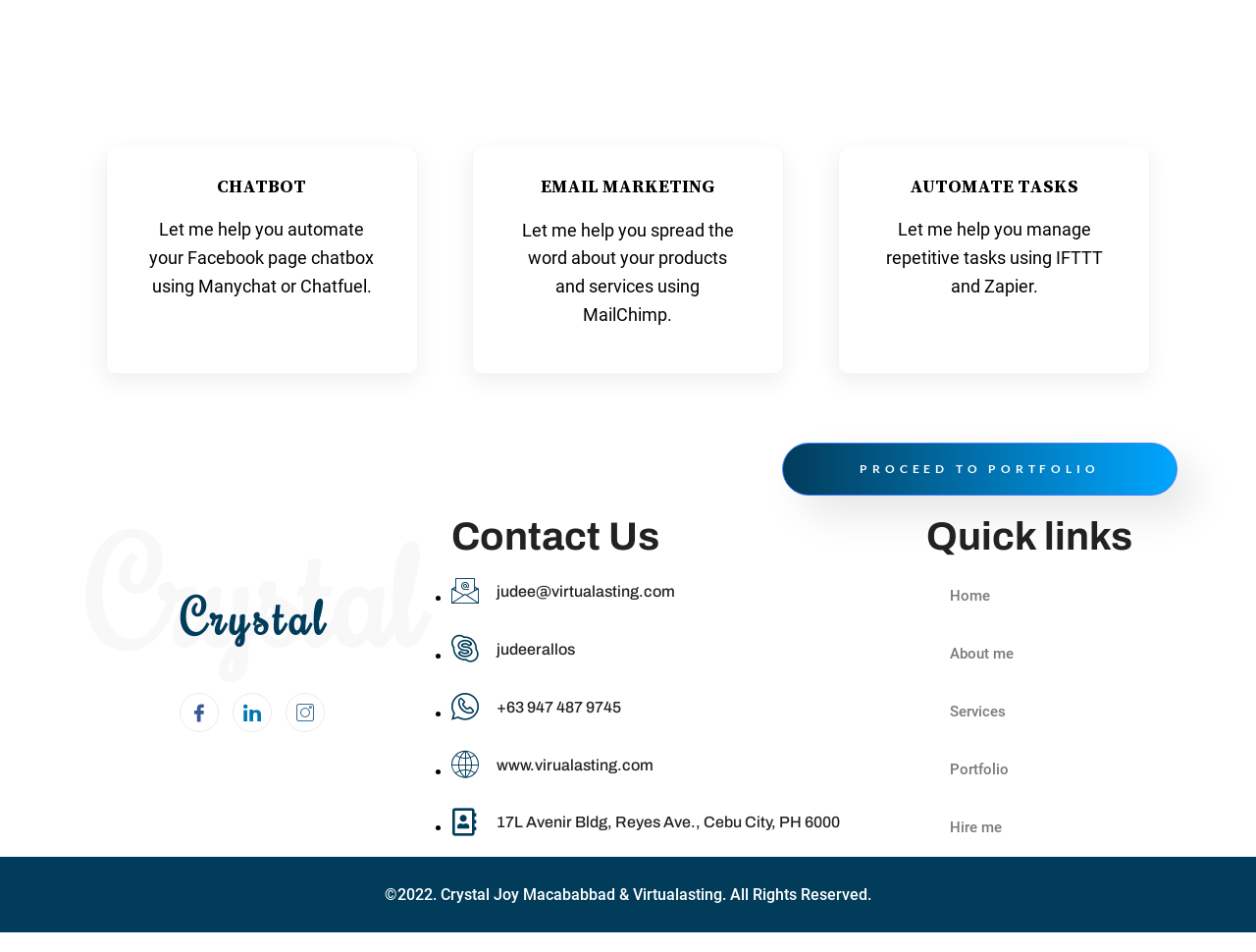How can you contact Virtualasting?
Based on the image, provide a one-word or brief-phrase response.

Email, Phone, Website